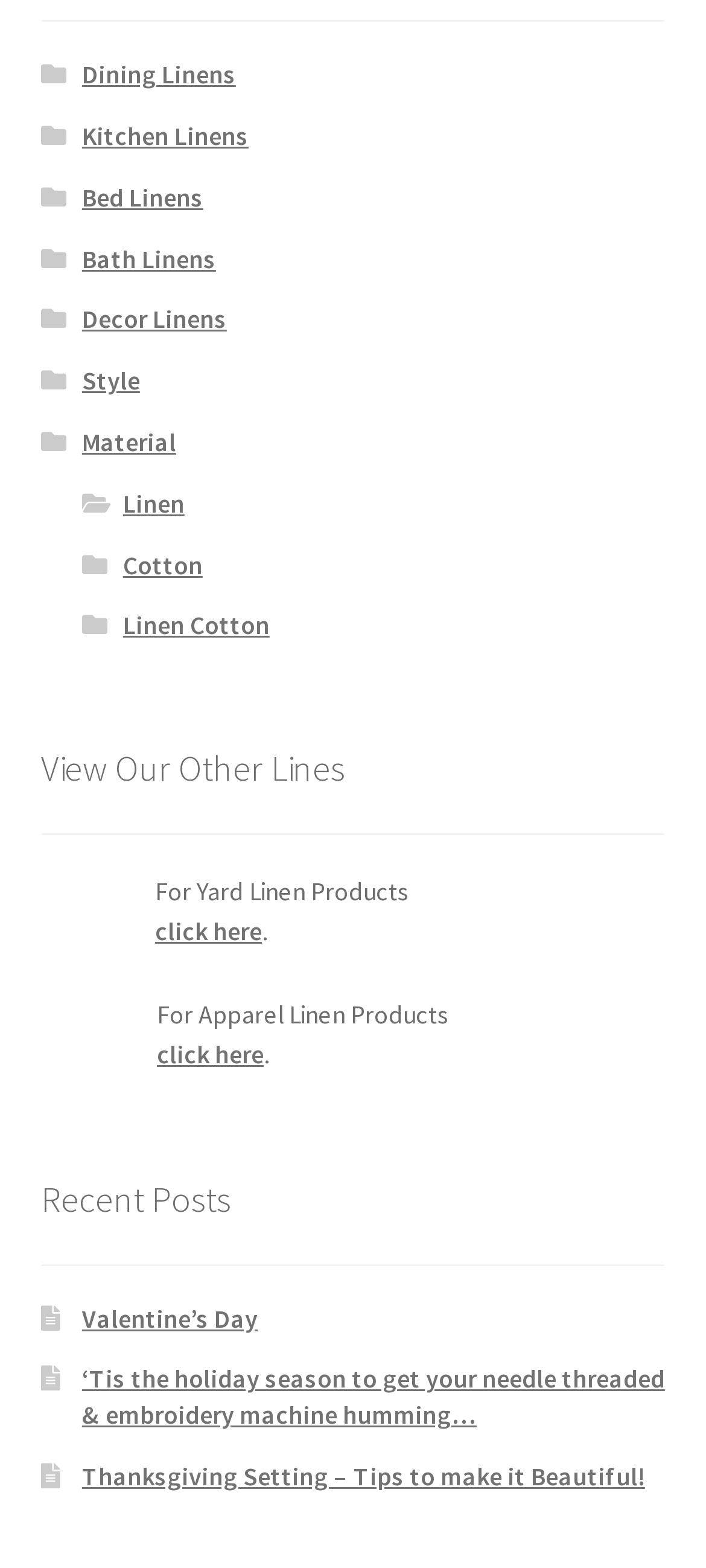Using the description "Linen", predict the bounding box of the relevant HTML element.

[0.174, 0.311, 0.261, 0.331]